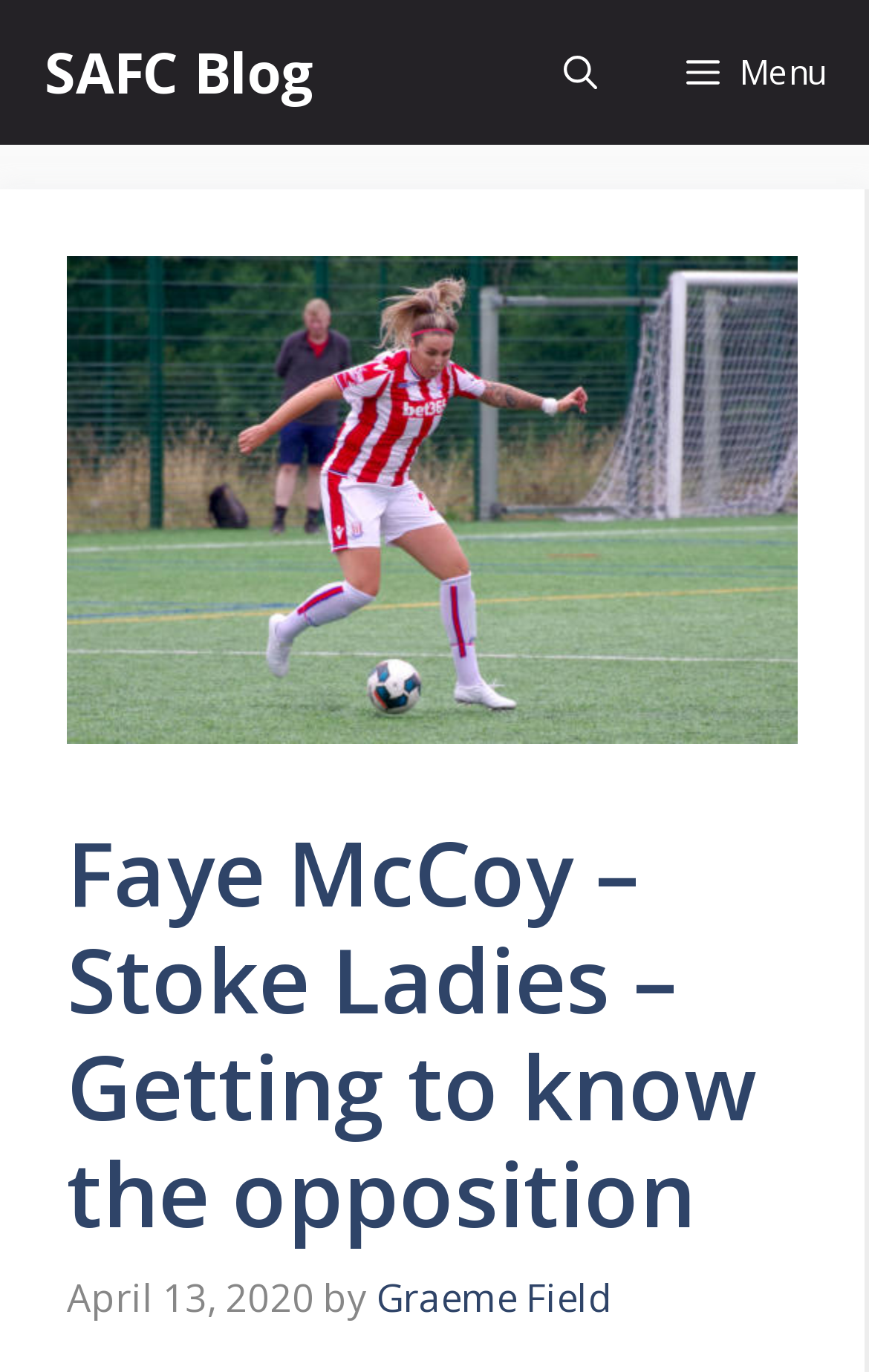Given the element description Menu, specify the bounding box coordinates of the corresponding UI element in the format (top-left x, top-left y, bottom-right x, bottom-right y). All values must be between 0 and 1.

[0.738, 0.0, 1.0, 0.106]